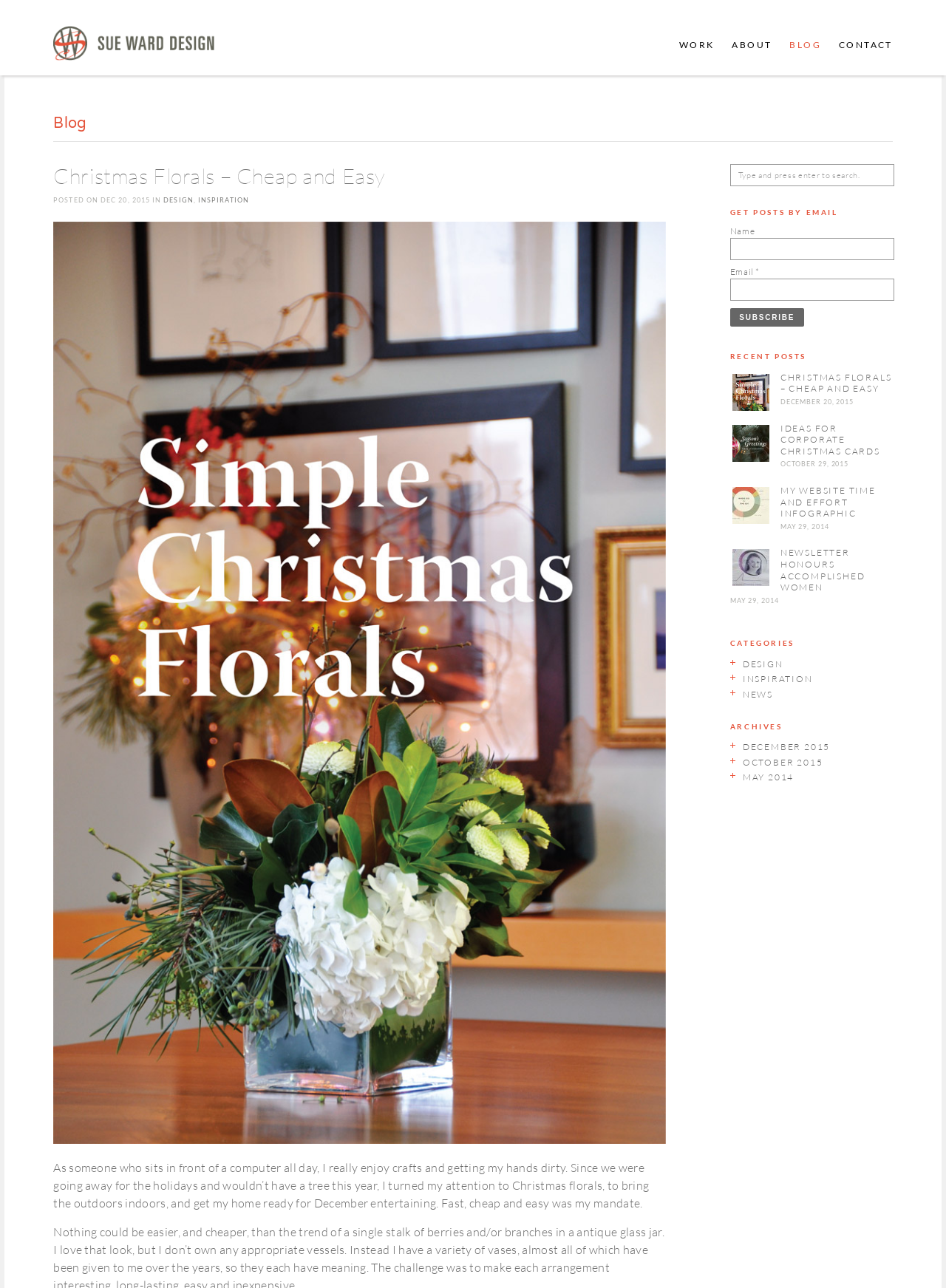What is the category of the blog post 'Ideas for Corporate Christmas Cards'?
Answer with a single word or phrase by referring to the visual content.

INSPIRATION